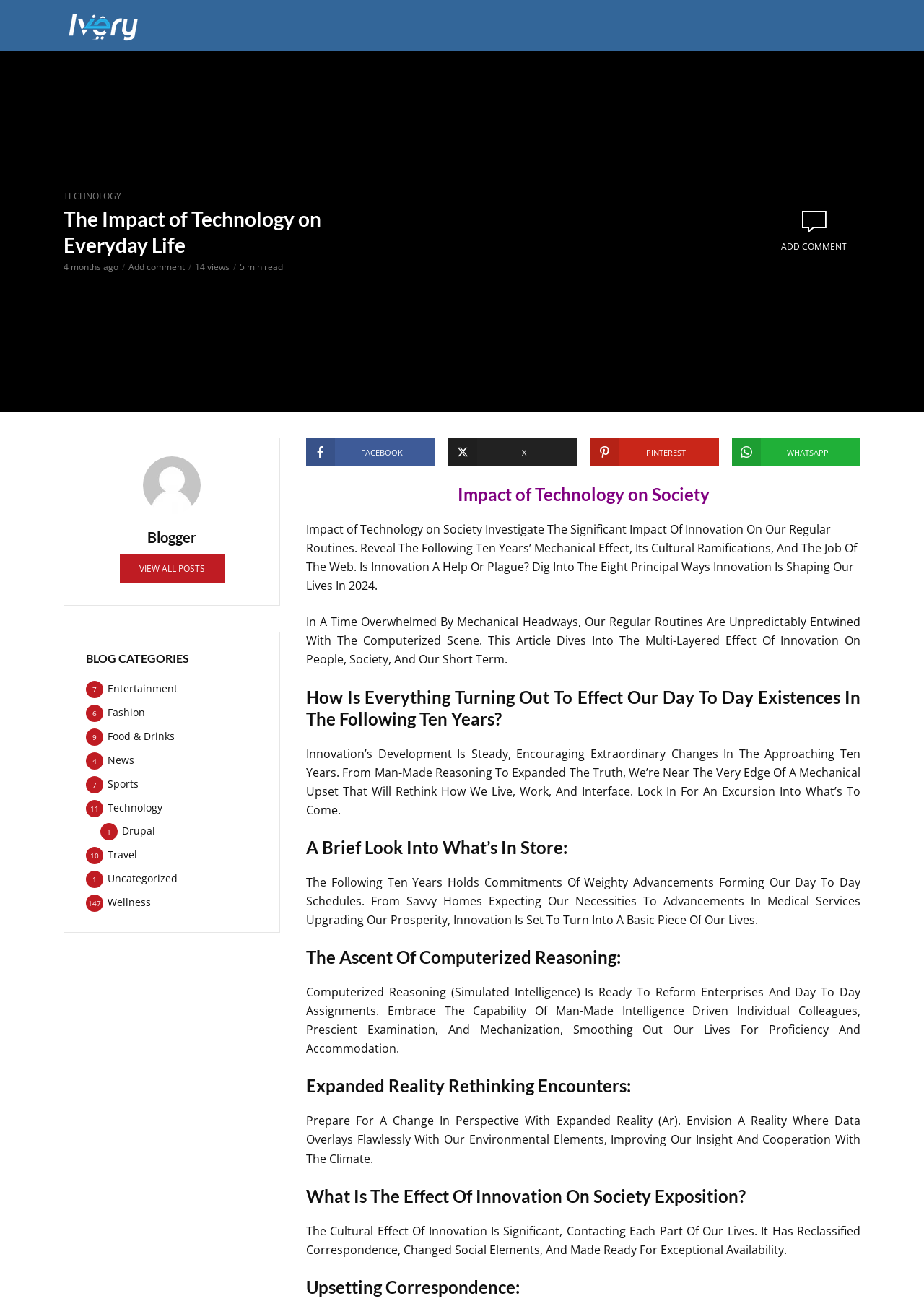What is the name of the blogger?
Please give a detailed and thorough answer to the question, covering all relevant points.

I found the answer by looking at the heading element 'Blogger' with bounding box coordinates [0.093, 0.405, 0.279, 0.421] which is located on the right side of the webpage.